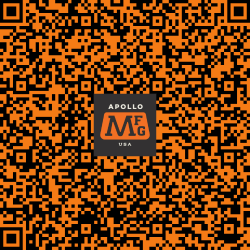Use a single word or phrase to answer the question:
What is the font style of 'MFG' in the QR code?

stylized